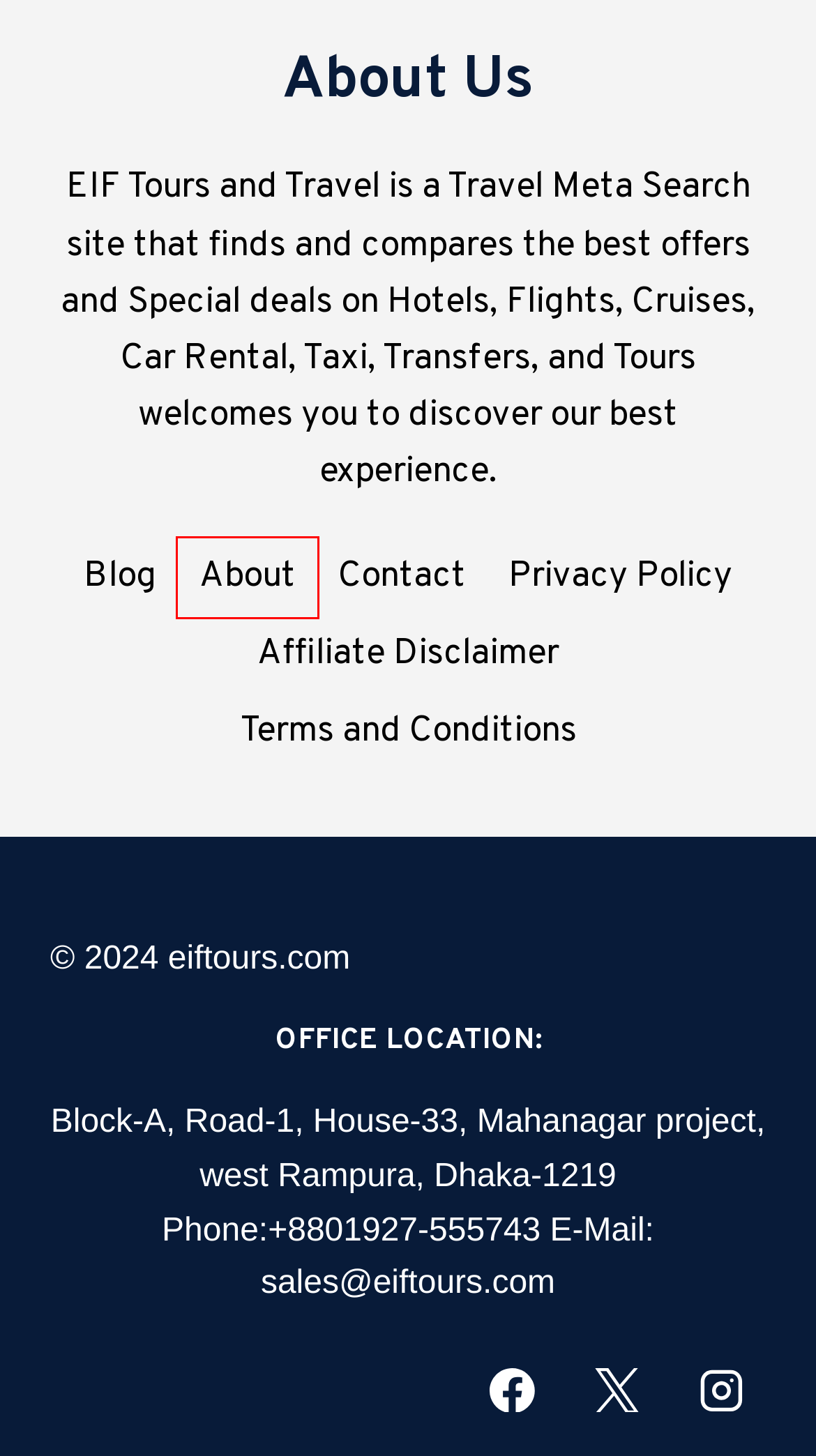Given a webpage screenshot featuring a red rectangle around a UI element, please determine the best description for the new webpage that appears after the element within the bounding box is clicked. The options are:
A. Terms and Conditions – EIF Tours
B. Buenos Aires, 2023-08-28 - 2023-09-04 - The best hotel deals
C. Contact – EIF Tours
D. Affiliate Disclaimer – EIF Tours
E. Hanoi, 2023-08-28 - 2023-09-04 - The best hotel deals
F. Blog – EIF Tours
G. Privacy Policy – EIF Tours
H. About – EIF Tours

H